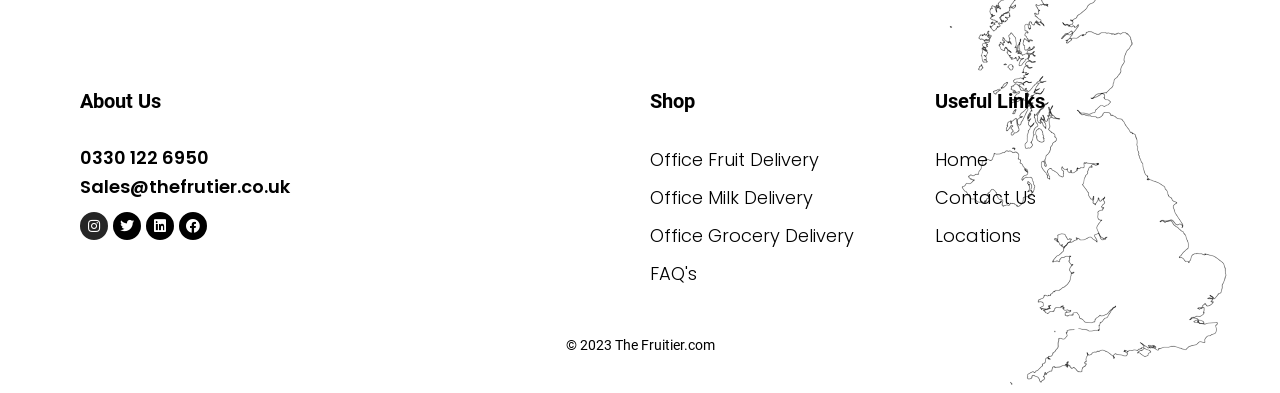Find the bounding box coordinates for the area that must be clicked to perform this action: "Check FAQs".

[0.508, 0.664, 0.545, 0.728]